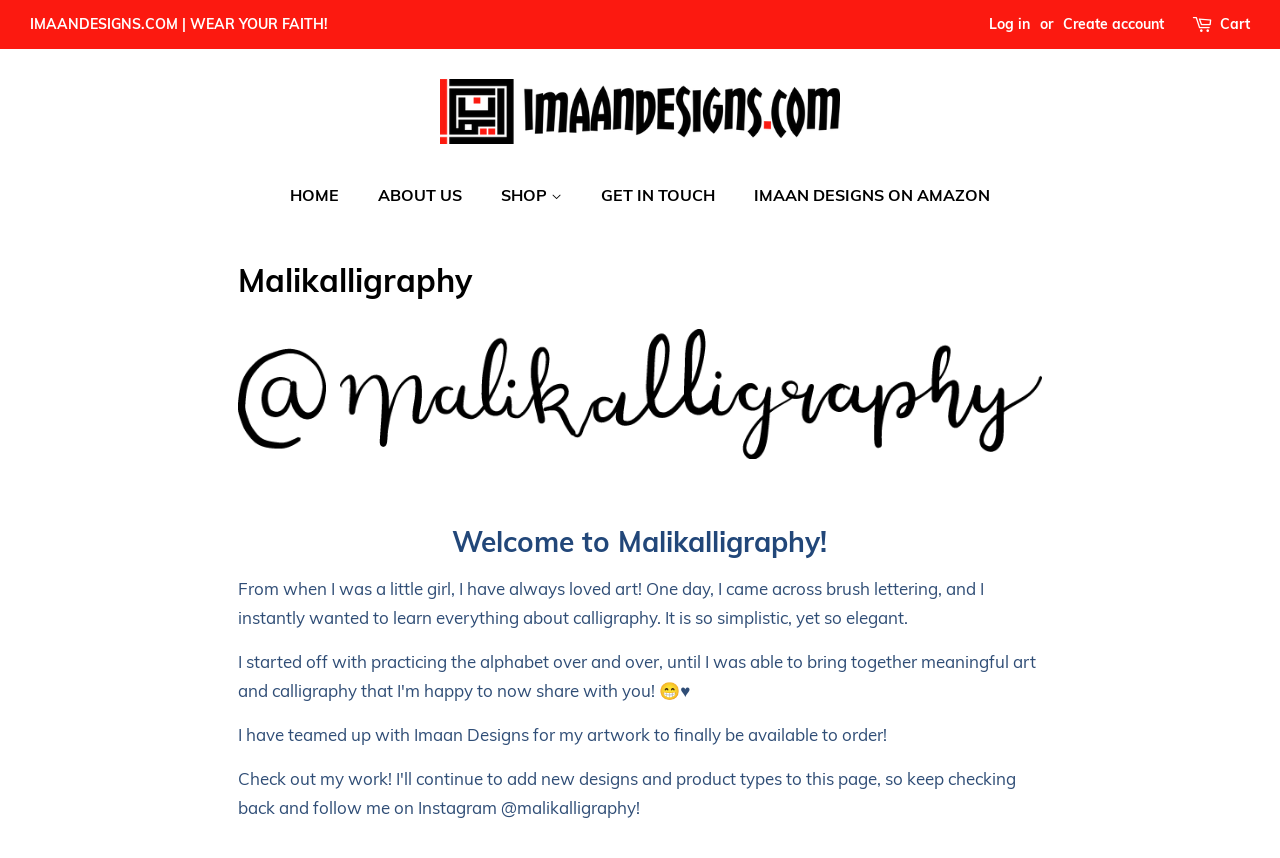Please provide the bounding box coordinates for the element that needs to be clicked to perform the instruction: "Check Cart". The coordinates must consist of four float numbers between 0 and 1, formatted as [left, top, right, bottom].

[0.953, 0.015, 0.977, 0.043]